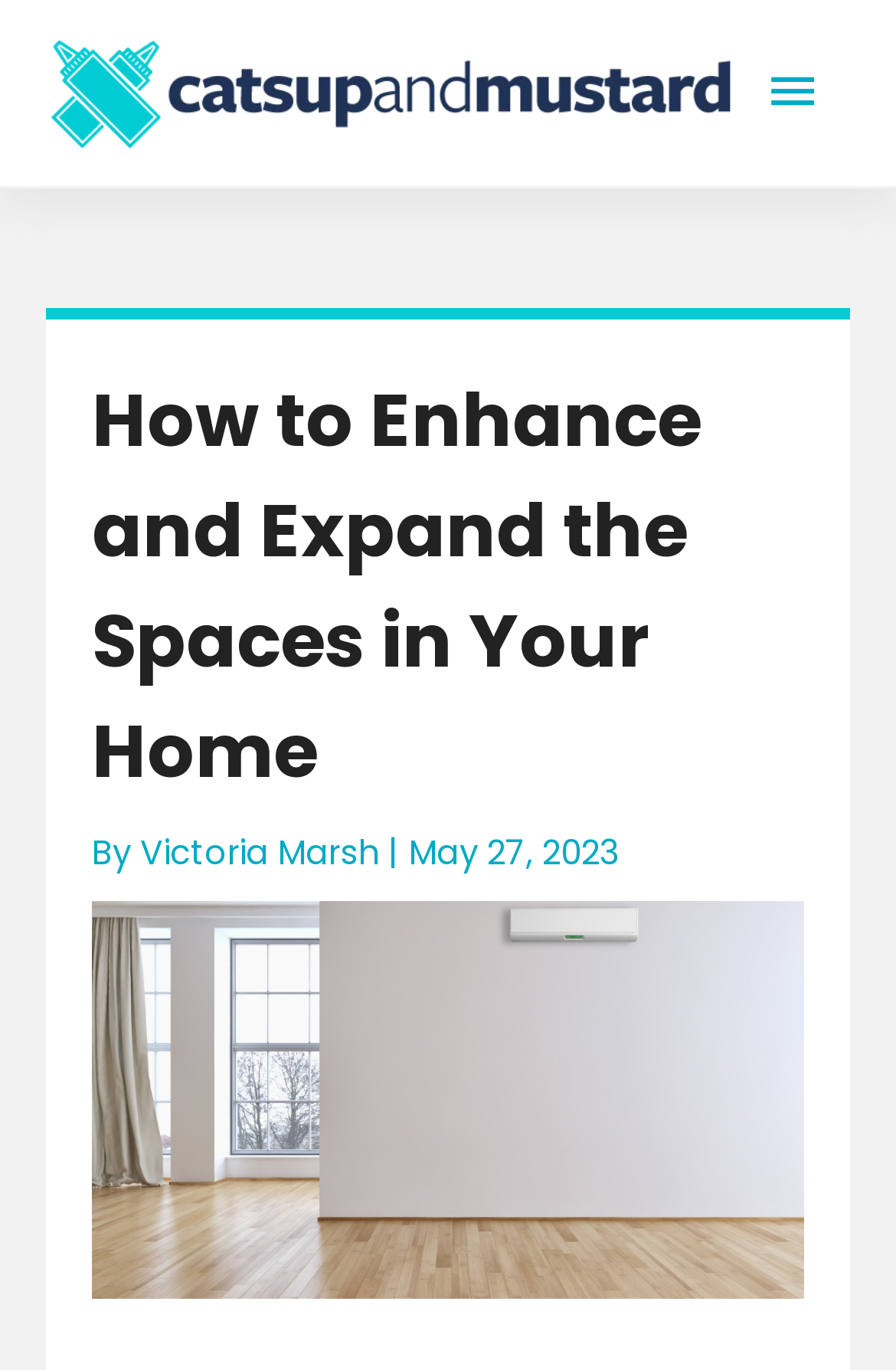Using the information from the screenshot, answer the following question thoroughly:
What is the main topic of the article?

The main topic of the article can be inferred from the heading 'How to Enhance and Expand the Spaces in Your Home', which suggests that the article is about providing tips and advice on how to make the most of the space in one's home.